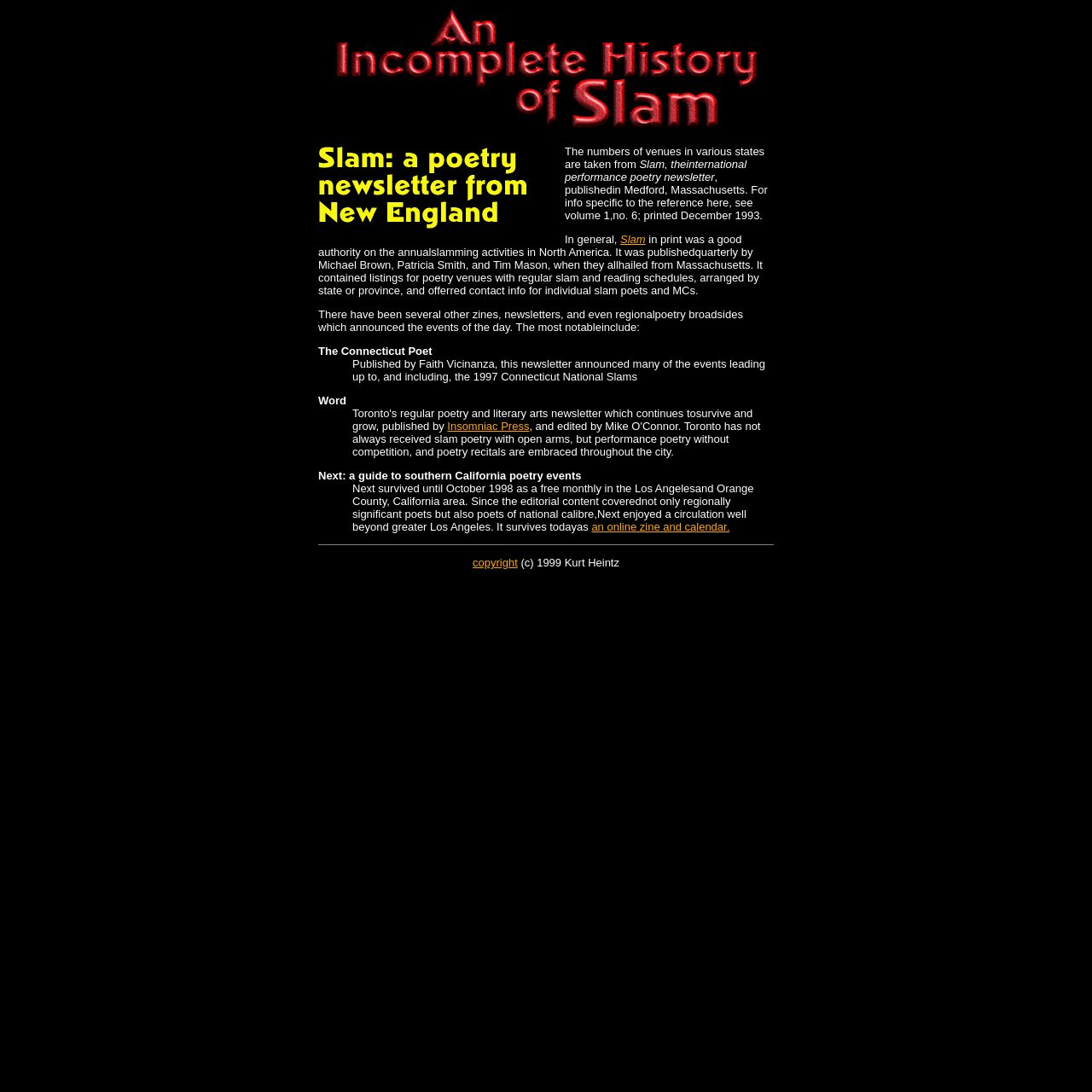Reply to the question with a brief word or phrase: When did Next survive as a free monthly?

Until October 1998